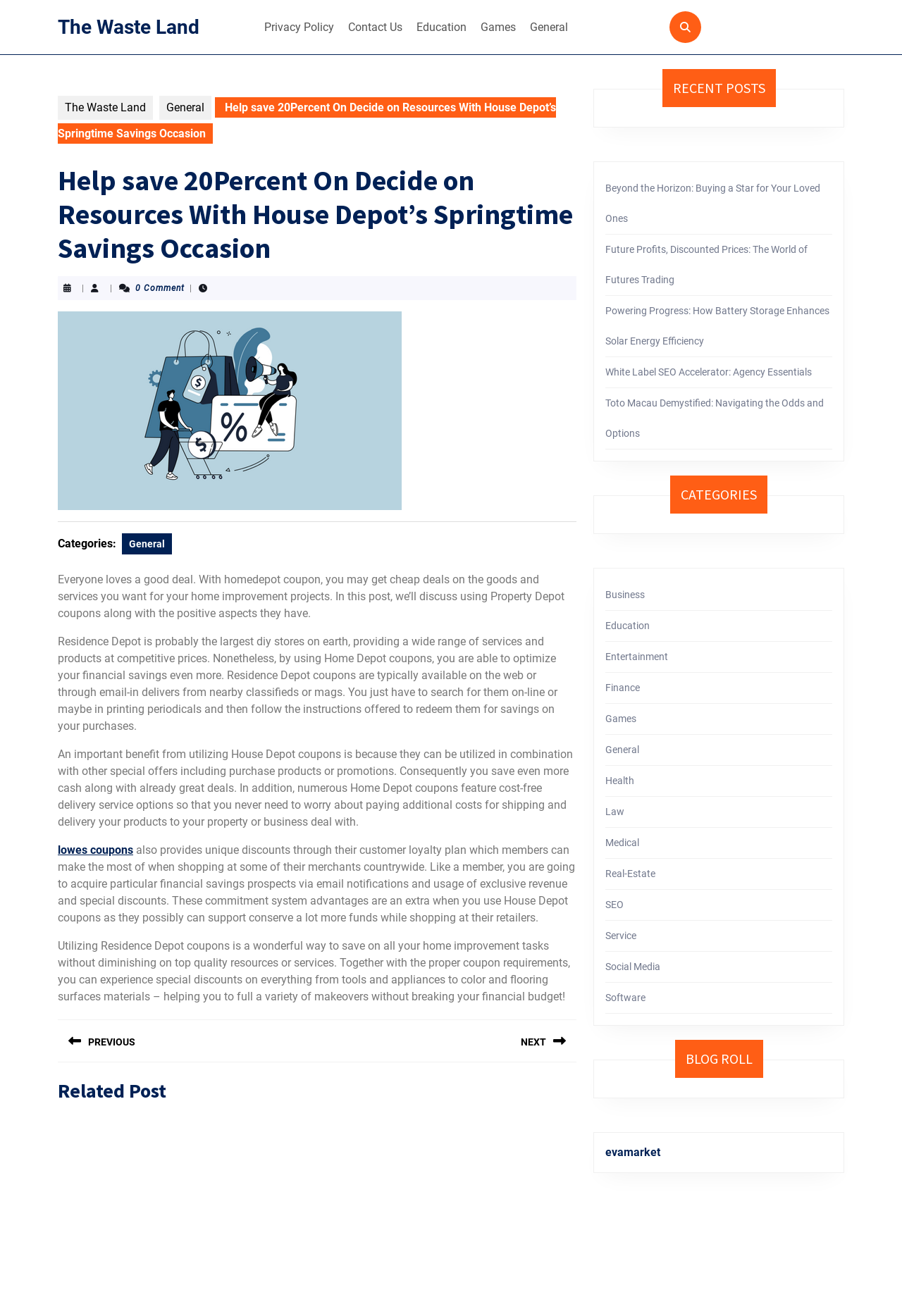Provide your answer in one word or a succinct phrase for the question: 
What is the name of the blog roll?

evamarket